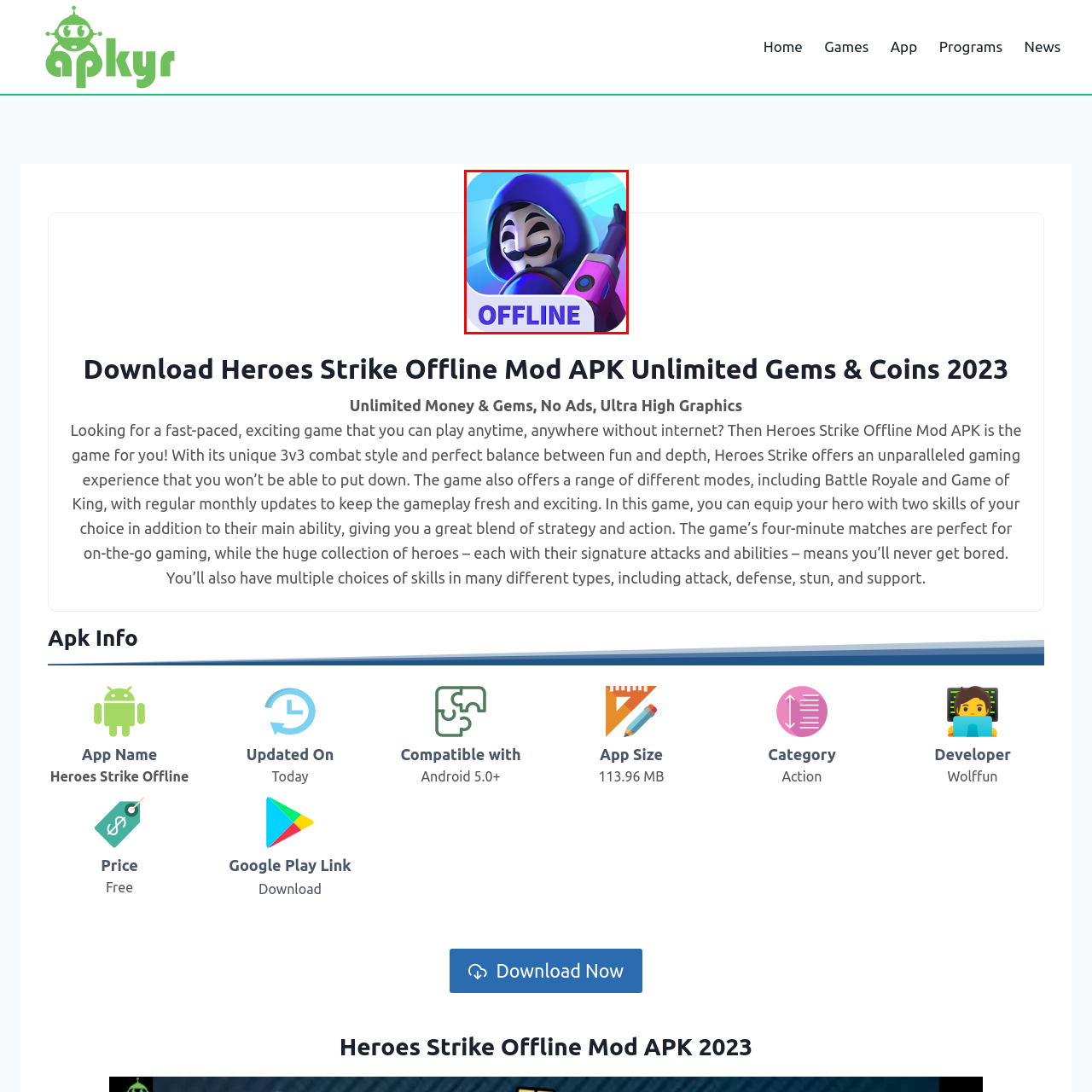Create an extensive caption describing the content of the image outlined in red.

The image features the promotional icon for the "Heroes Strike Offline Mod APK," showcasing a masked character dressed in a hooded outfit, wielding a weapon. The vibrant color palette and dynamic design emphasize the game's action-oriented theme, appealing to fans of fast-paced gameplay. The word "OFFLINE" is prominently displayed, indicating that players can enjoy this exciting 3v3 combat game without needing an internet connection. This visual representation aligns with the game's features, including thrilling modes such as Battle Royale and Game of King, making it ideal for gamers seeking an engaging experience on the go.